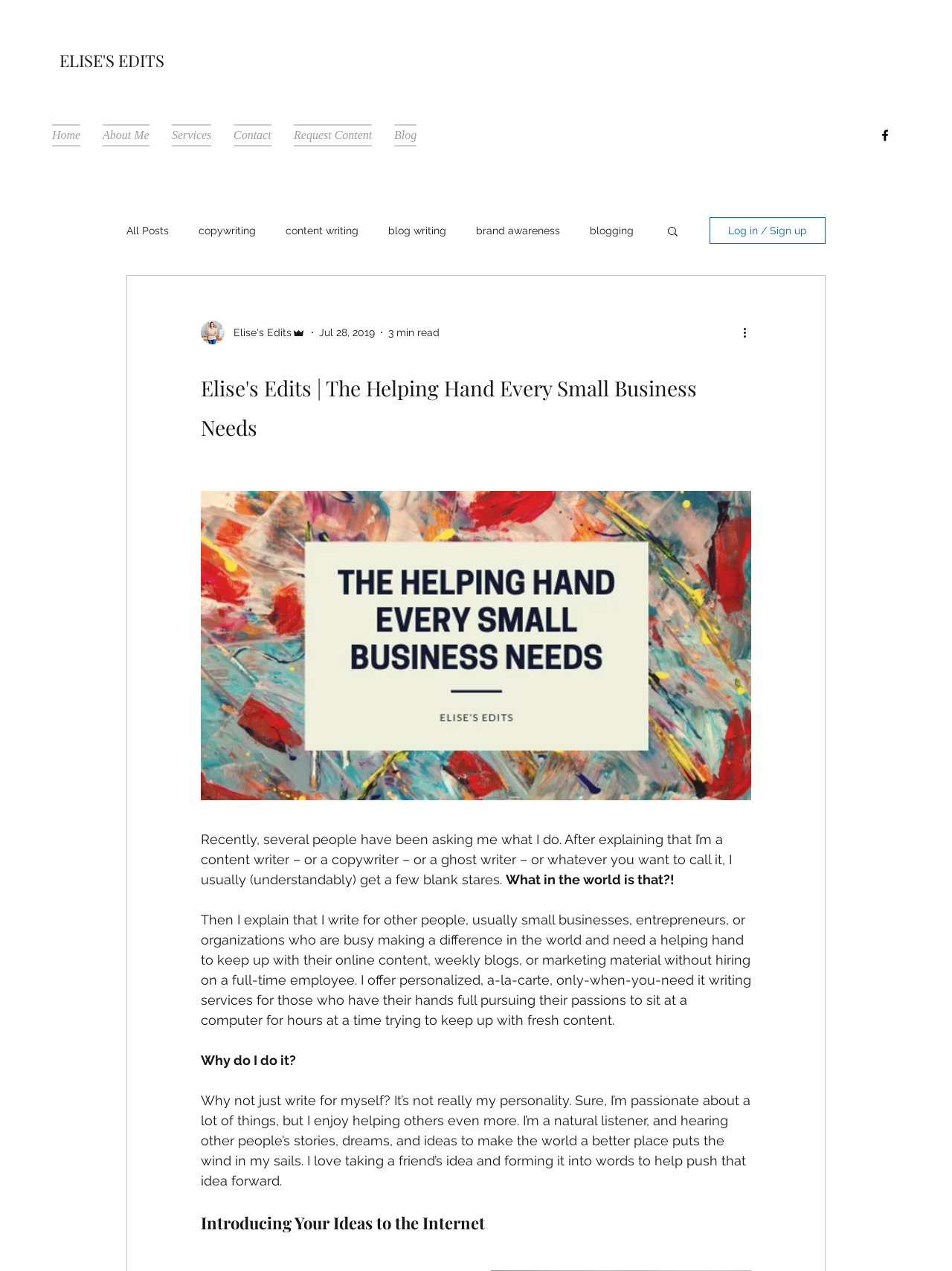What is the purpose of the writer's service?
Give a comprehensive and detailed explanation for the question.

I inferred the answer by reading the text which explains that the writer offers personalized writing services to help small businesses, entrepreneurs, or organizations who are busy making a difference in the world and need a helping hand to keep up with their online content.